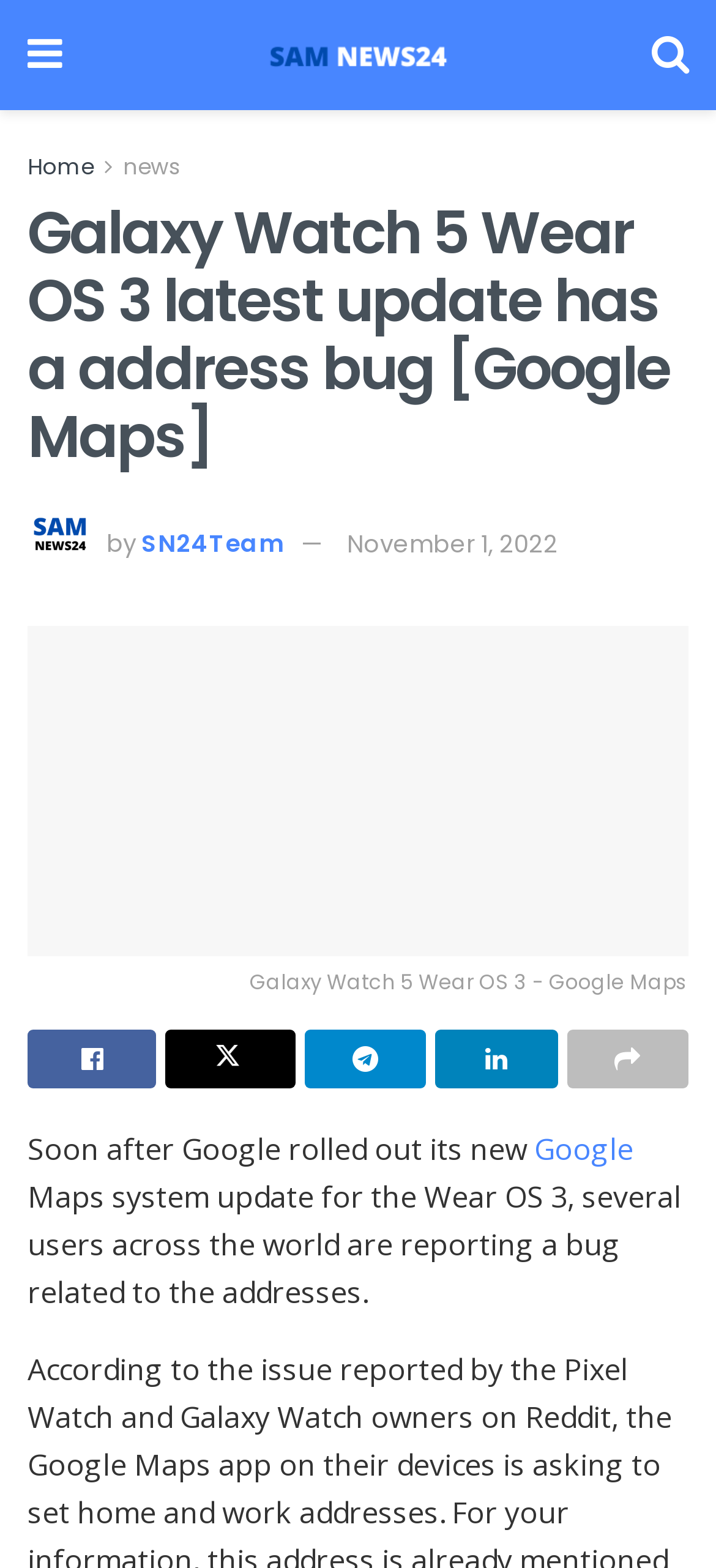Identify the text that serves as the heading for the webpage and generate it.

Galaxy Watch 5 Wear OS 3 latest update has a address bug [Google Maps]